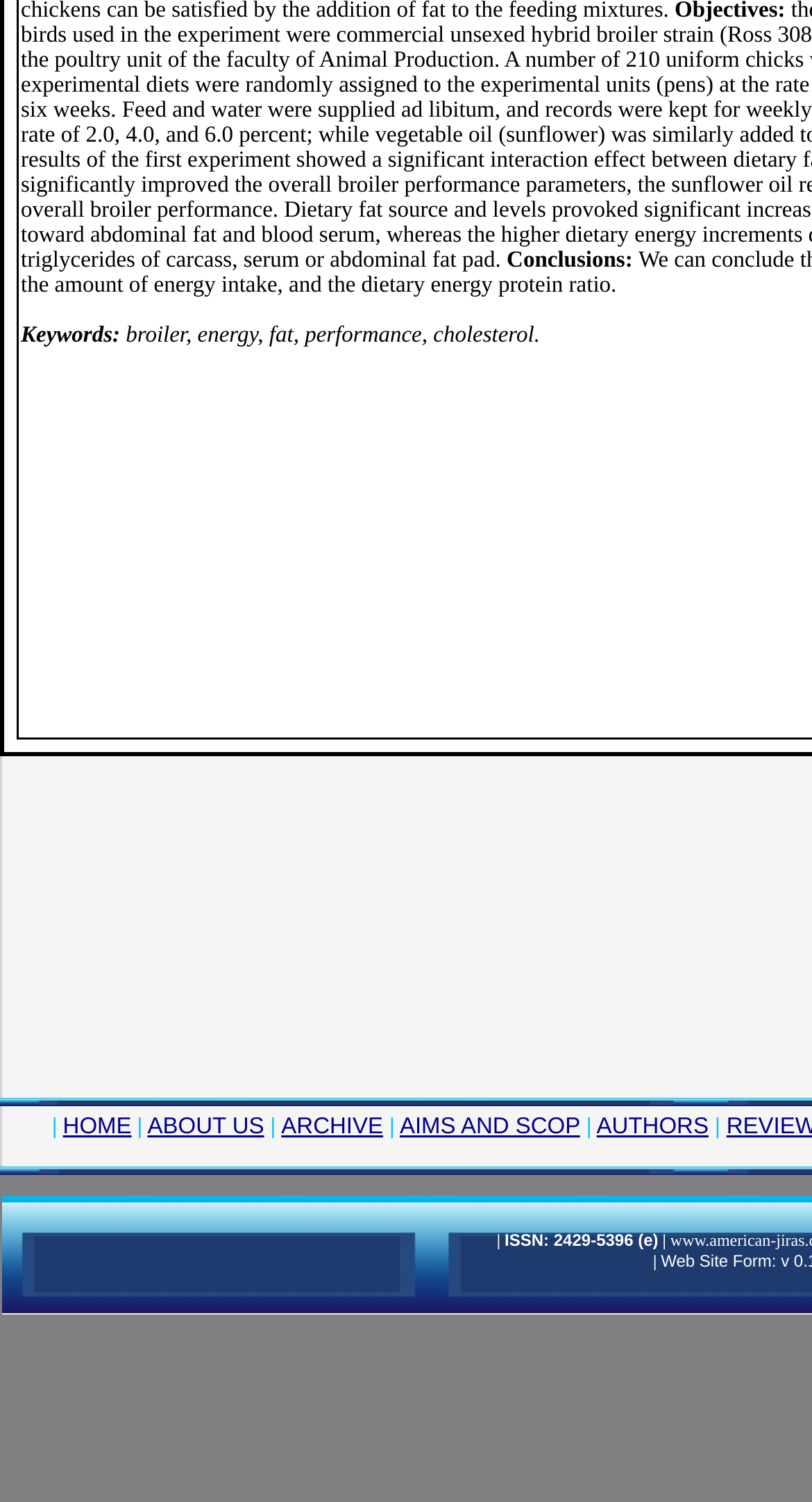Refer to the image and answer the question with as much detail as possible: What is the ISSN number of the journal?

The ISSN number can be found at the bottom of the webpage, where it is written as 'ISSN: 2429-5396 (e)'.